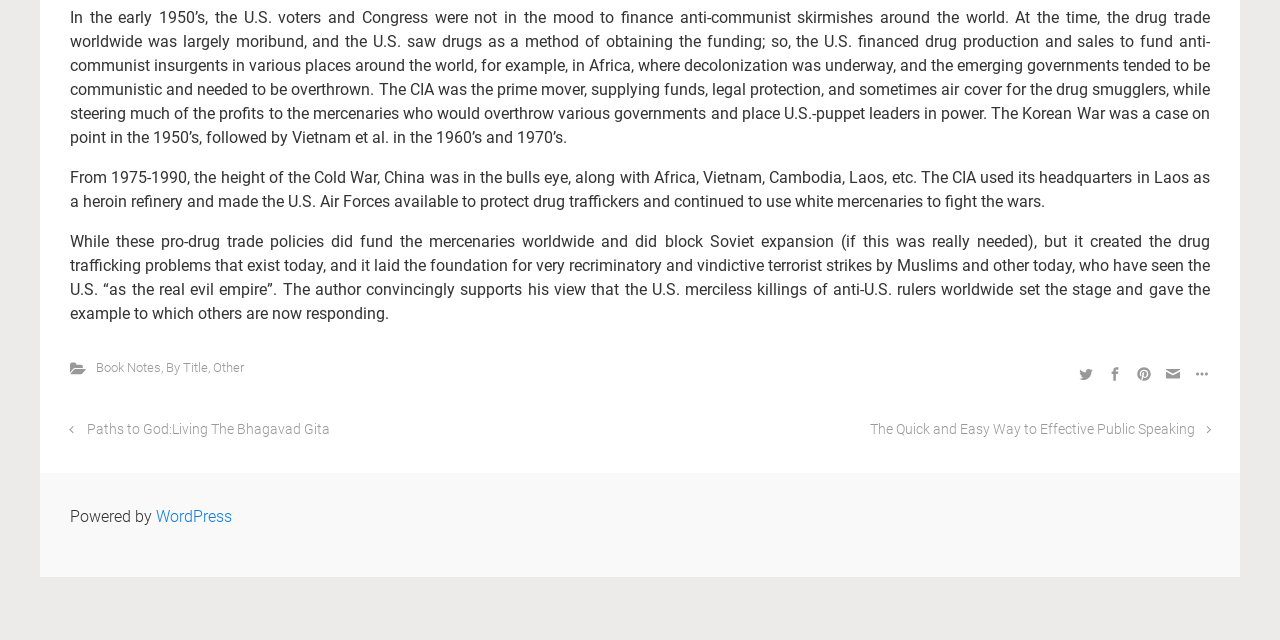Provide the bounding box coordinates for the UI element described in this sentence: "By Title". The coordinates should be four float values between 0 and 1, i.e., [left, top, right, bottom].

[0.129, 0.562, 0.162, 0.586]